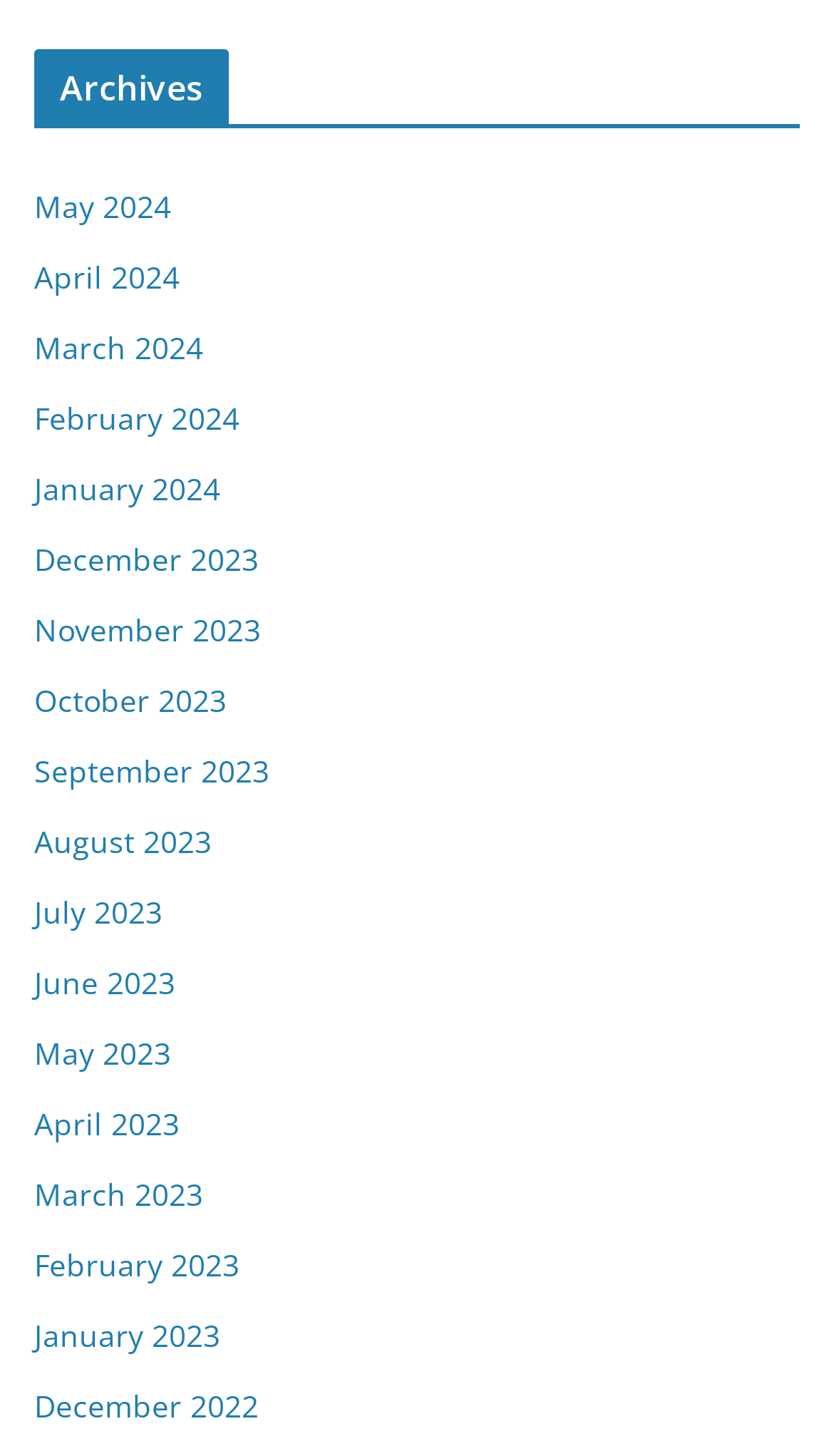Could you find the bounding box coordinates of the clickable area to complete this instruction: "go to April 2024 archives"?

[0.041, 0.176, 0.215, 0.204]